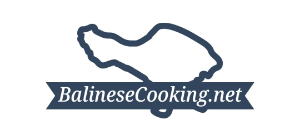What is the cultural heritage of Bali?
Using the visual information, respond with a single word or phrase.

Rich